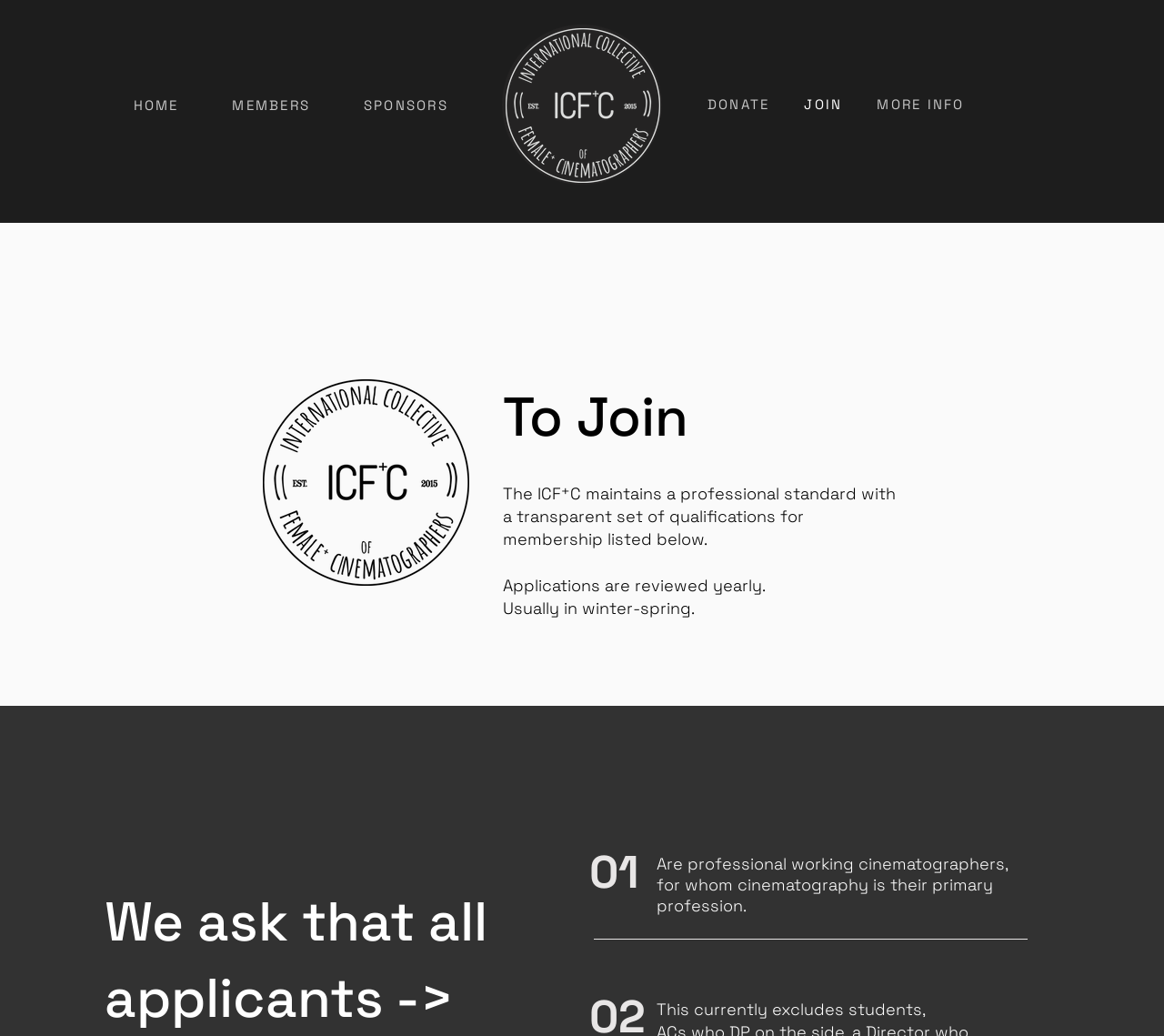How many navigation sections are there?
Use the screenshot to answer the question with a single word or phrase.

2